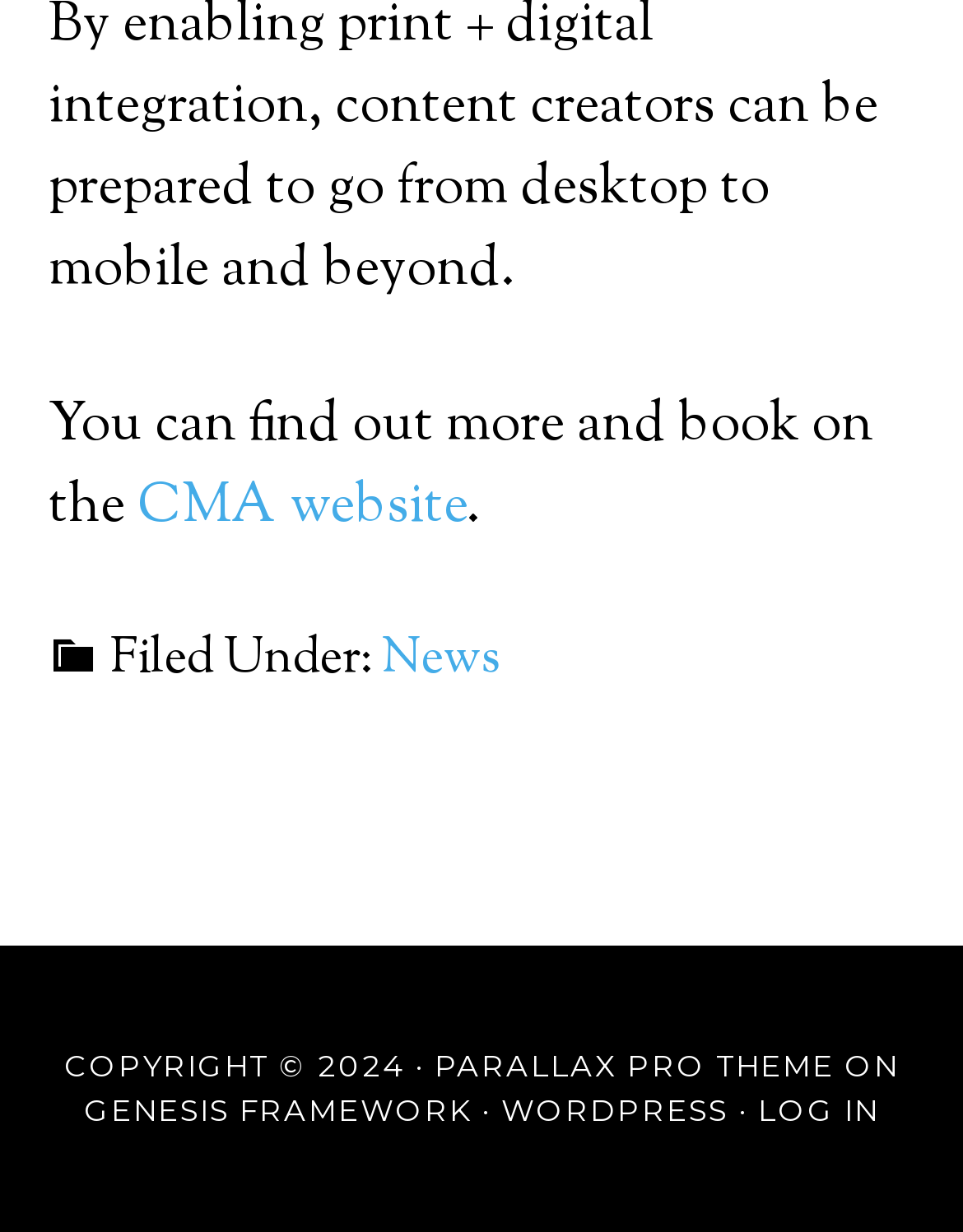What is the category of the article?
Analyze the image and provide a thorough answer to the question.

In the footer section of the webpage, there is a 'Filed Under:' label followed by a link to the 'News' category, indicating that the article belongs to the News category.